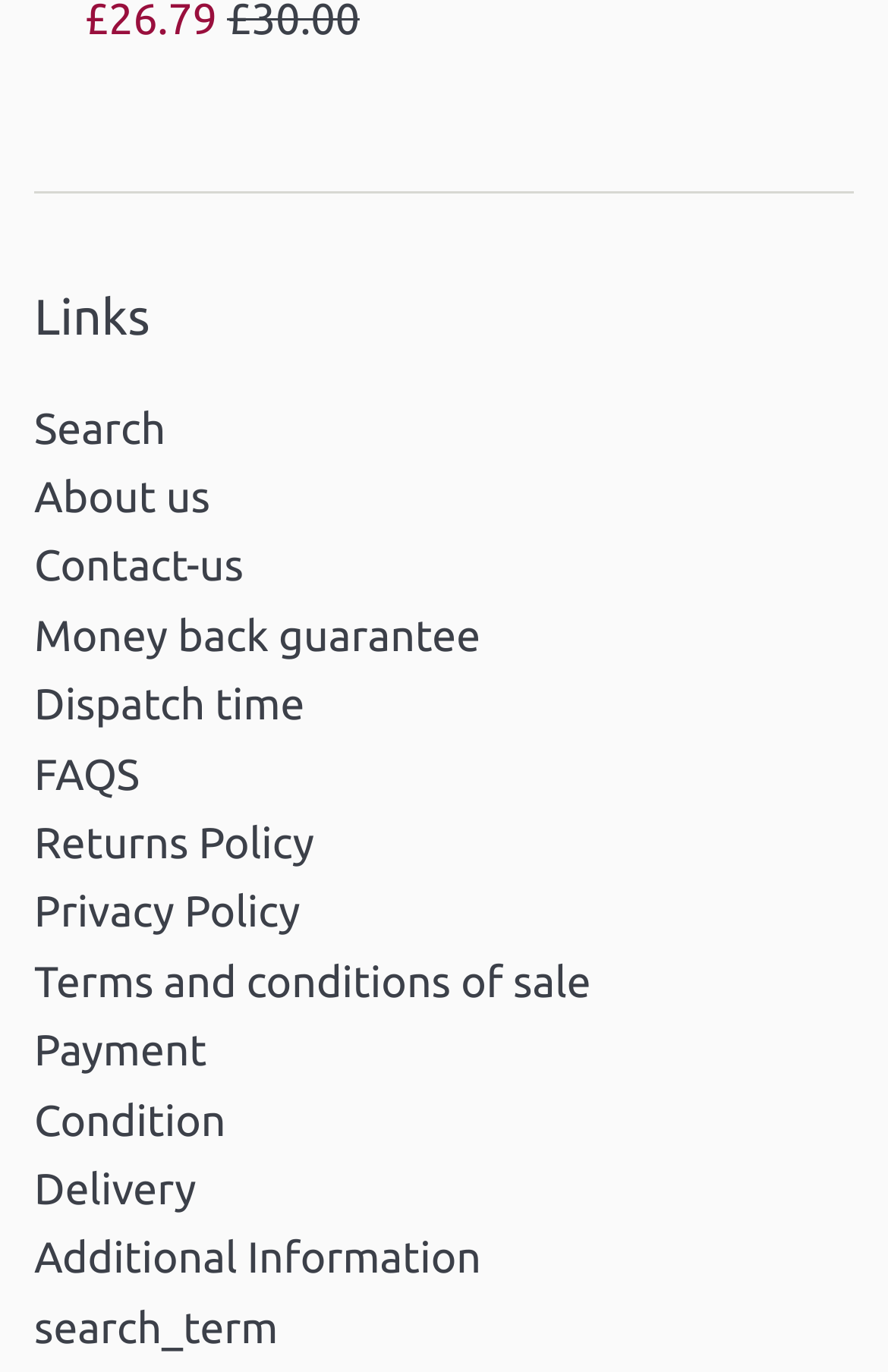Provide a short answer using a single word or phrase for the following question: 
How many links are present under the 'Links' section?

15